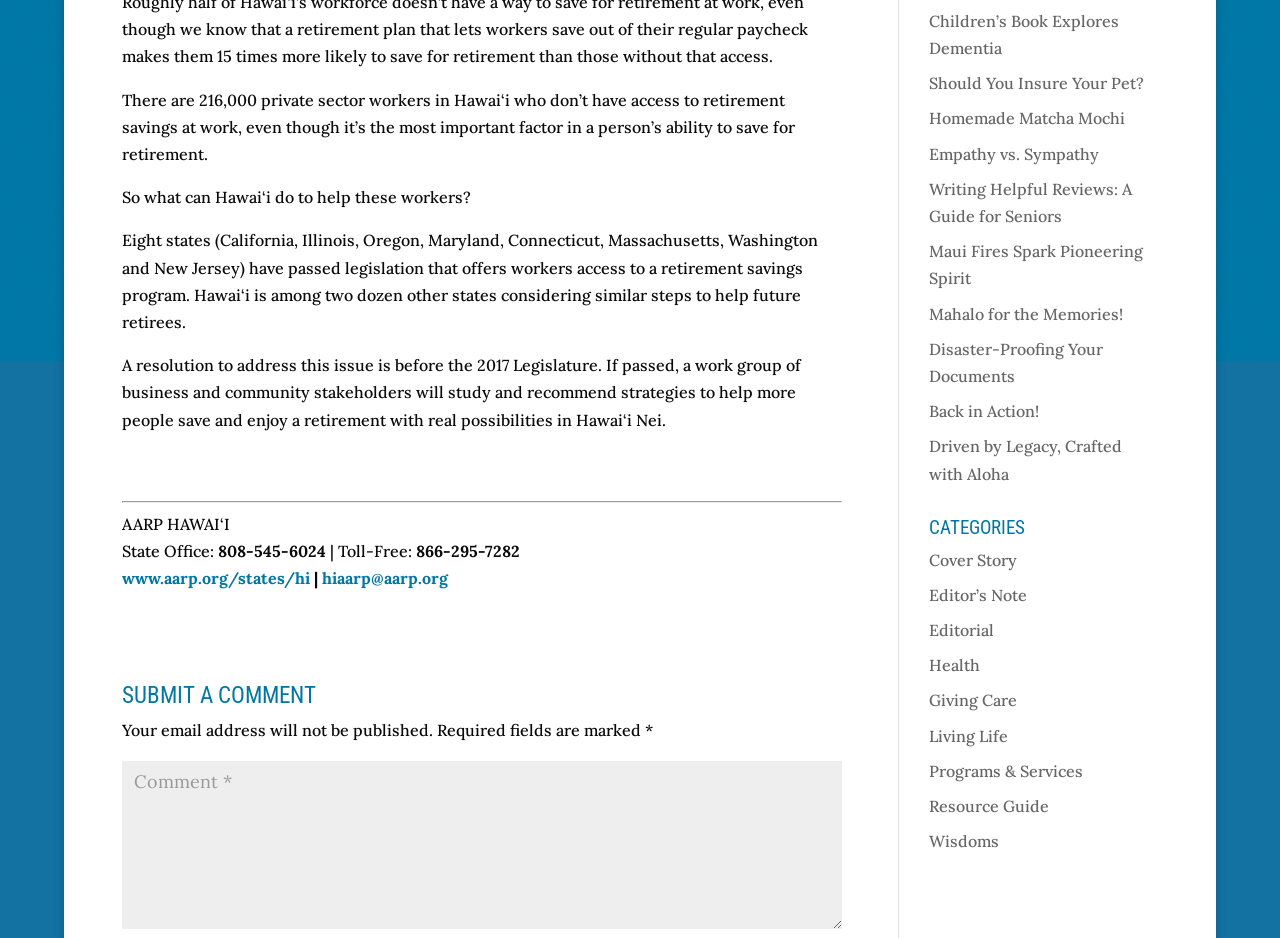Provide a one-word or brief phrase answer to the question:
What organization is behind this webpage?

AARP Hawai'i